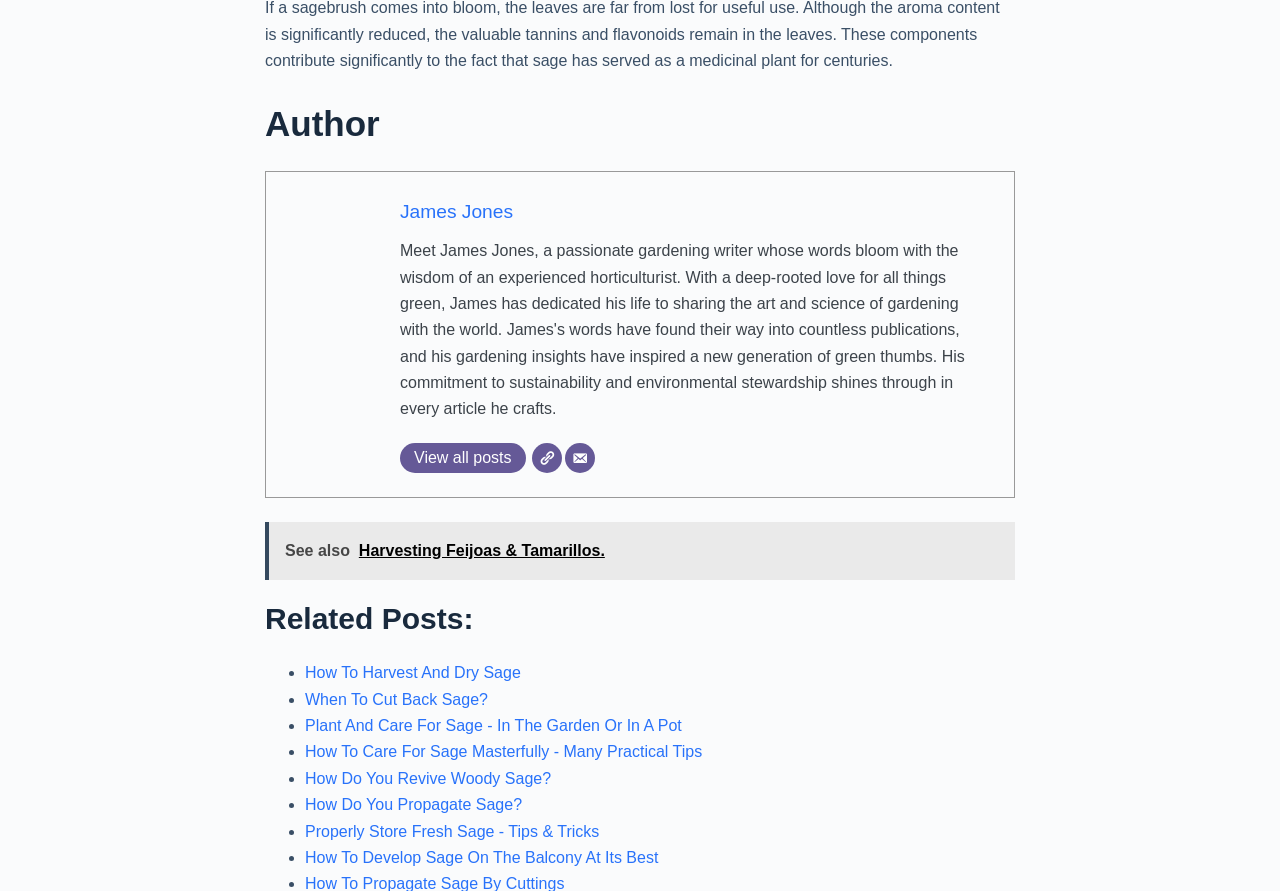Please locate the bounding box coordinates of the element that should be clicked to achieve the given instruction: "View author's profile".

[0.227, 0.22, 0.289, 0.31]